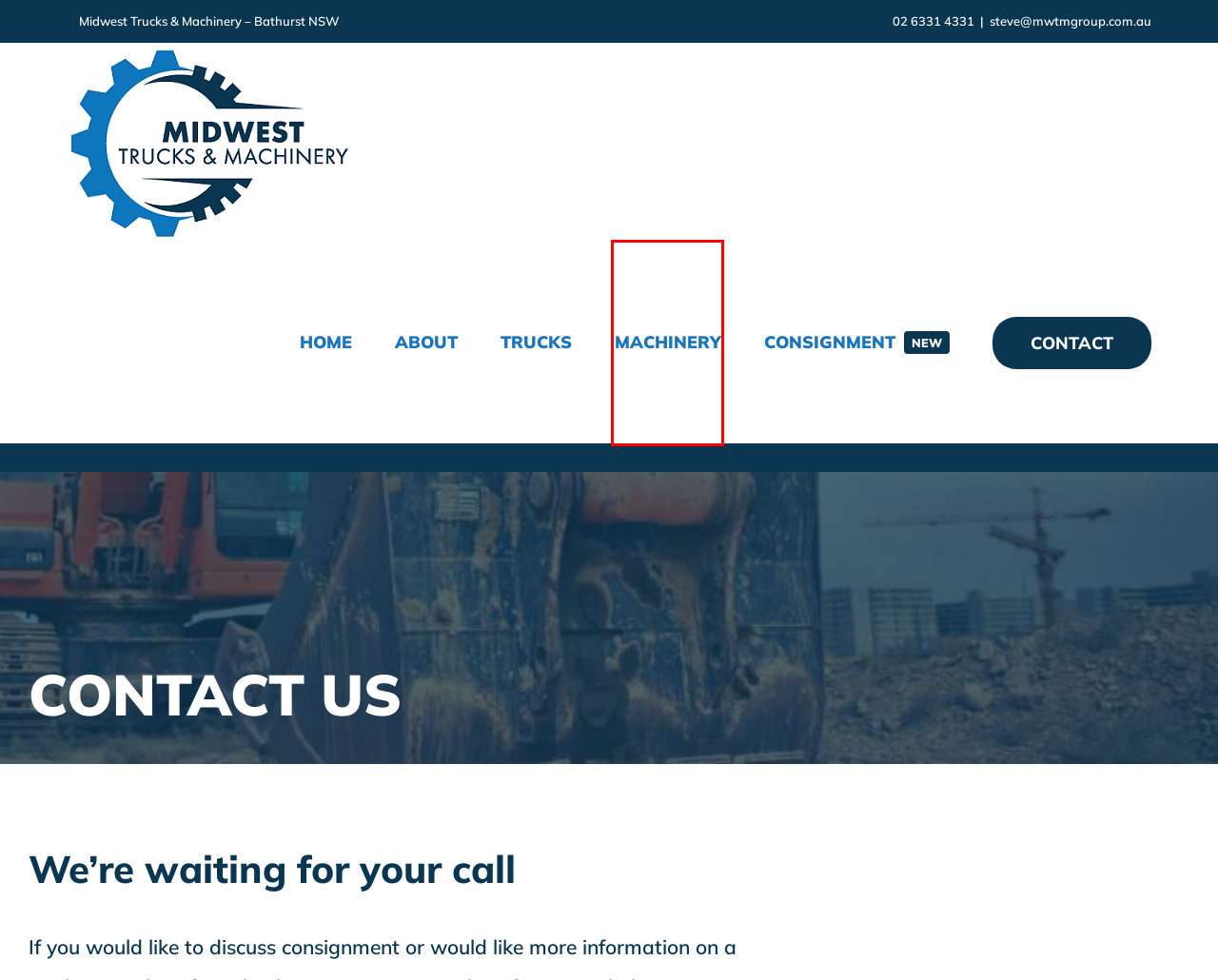Given a screenshot of a webpage with a red rectangle bounding box around a UI element, select the best matching webpage description for the new webpage that appears after clicking the highlighted element. The candidate descriptions are:
A. John Deere 7701GP Grader 2012 - MidWest Trucks & Machinery
B. About - MidWest Trucks & Machinery
C. Kato Excavator, 2018 model, 2213 hours - MidWest Trucks & Machinery
D. Machinery Archives - MidWest Trucks & Machinery
E. MidWest Trucks & Machinery - Quality Used Trucks, Trailers & Machinery
F. Ammann ASC 70 (7 Ton) single Drum Roller - MidWest Trucks & Machinery
G. Trucks Archives - MidWest Trucks & Machinery
H. Consignment - MidWest Trucks & Machinery

D